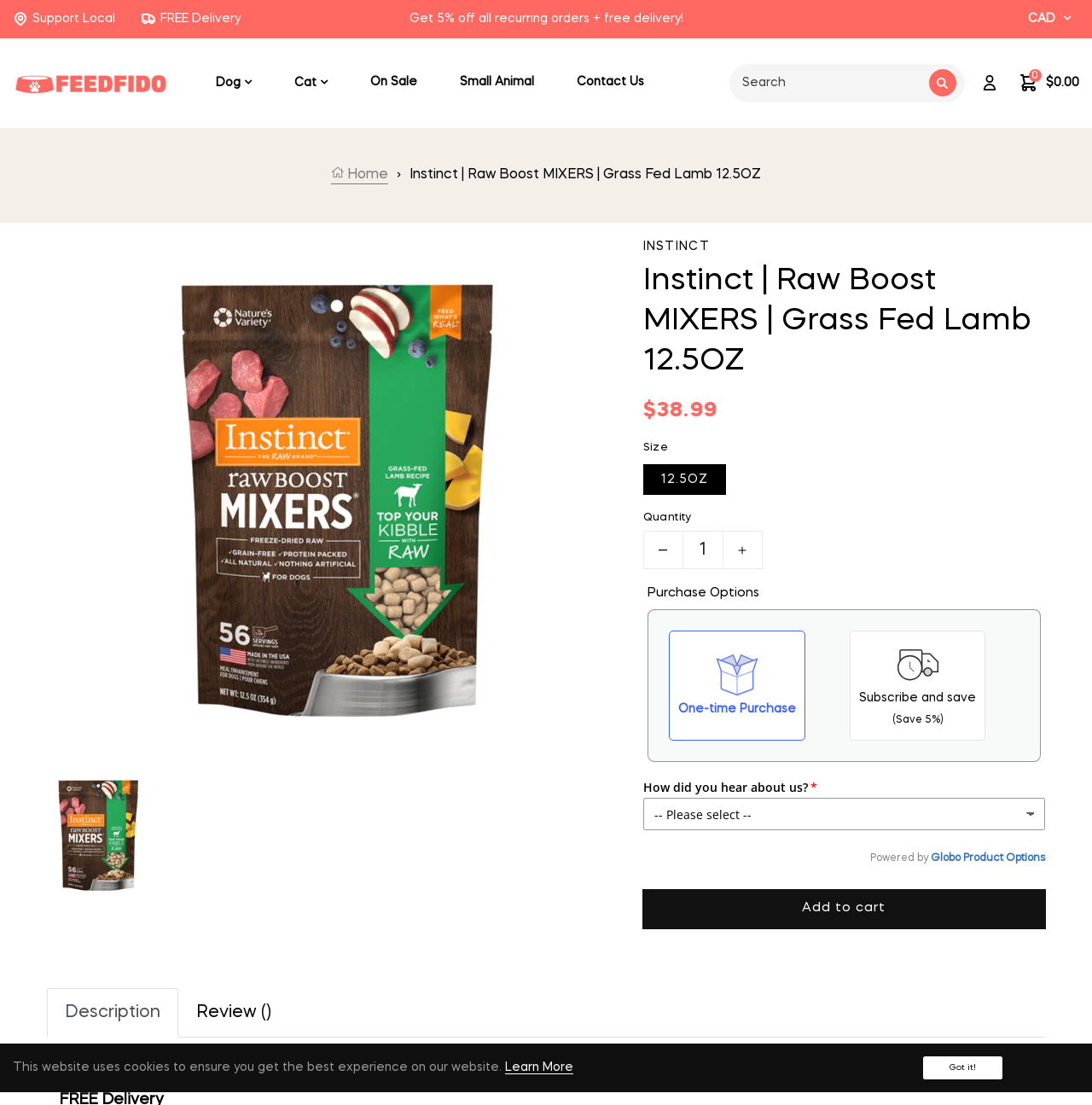What is the regular price of the product?
Respond to the question with a well-detailed and thorough answer.

I found the regular price of the product by looking at the description list section of the webpage, where it says 'Regular price $38.99'. This suggests that the regular price of the product is $38.99.